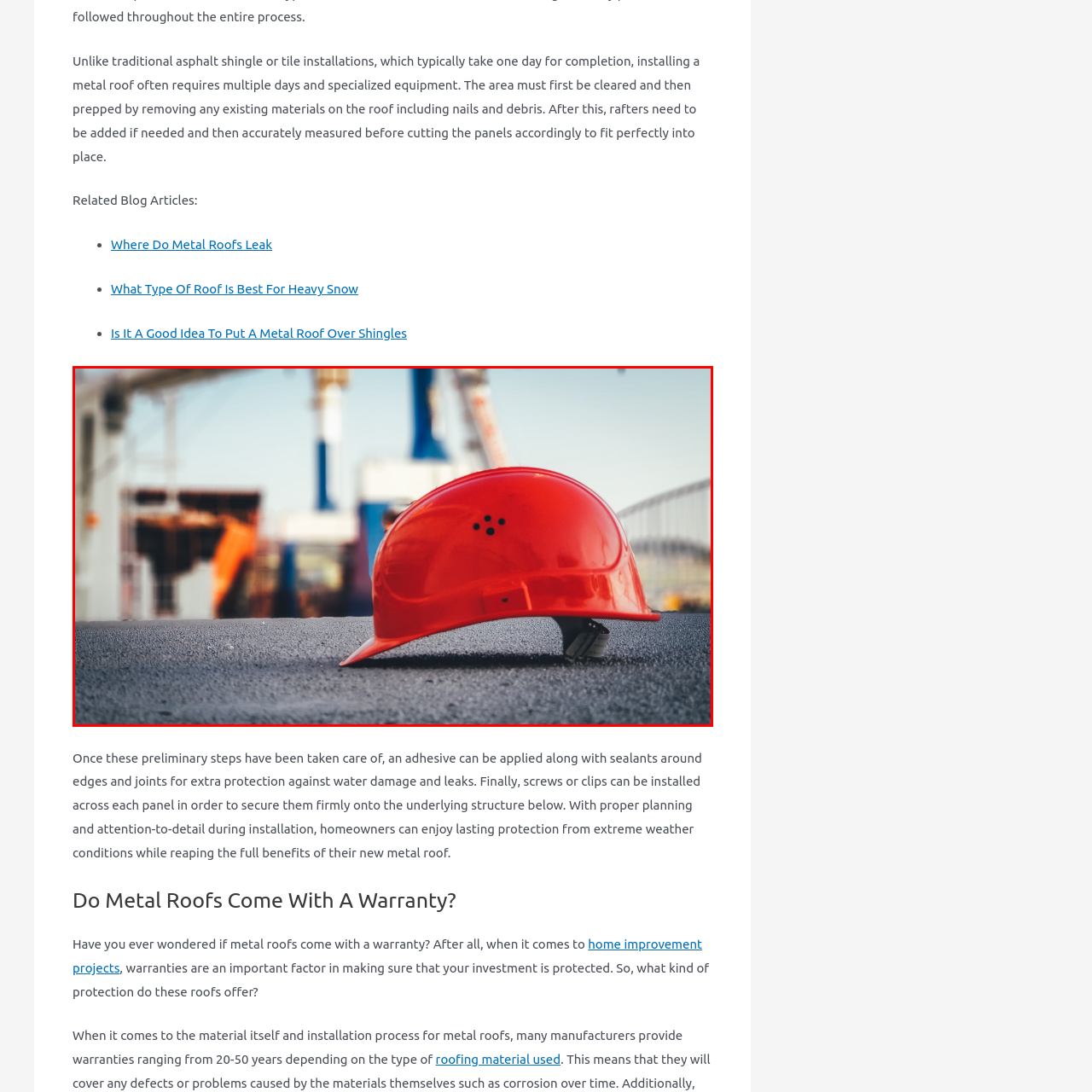Offer a detailed explanation of the scene within the red bounding box.

The image features a bright red hard hat resting on a construction site surface. This iconic safety gear symbolizes the essential protective measures taken in building and roofing projects, particularly in environments where metal roofs are being installed. The blurred background hints at construction machinery and activity, emphasizing the ongoing work and the importance of safety protocols in such settings. The hard hat serves as a reminder of the specialized equipment and detailed preparation required for metal roofing installations, which often demand multiple days of labor and careful planning to ensure durability and resistance to extreme weather conditions.